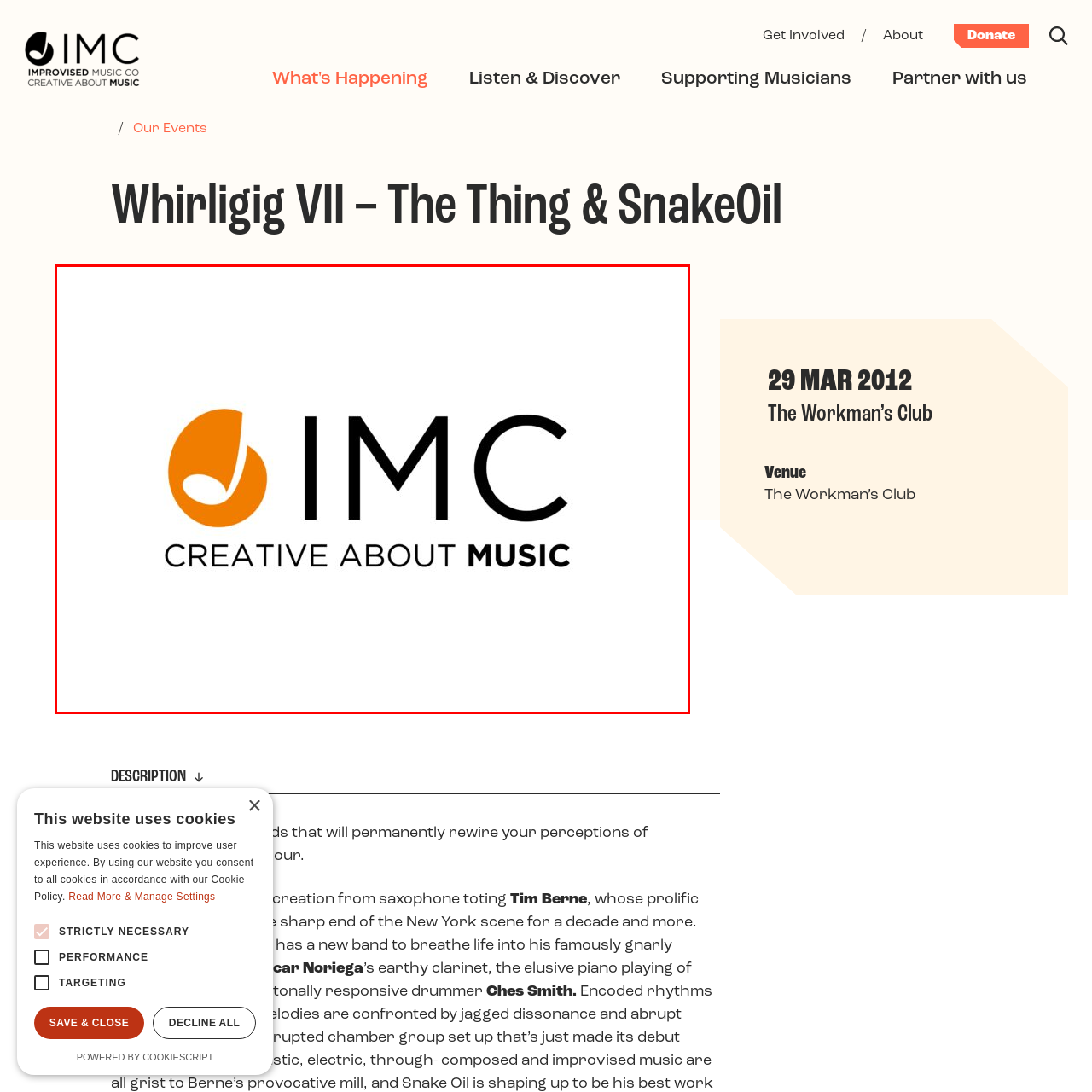Concentrate on the image inside the red frame and provide a detailed response to the subsequent question, utilizing the visual information from the image: 
What is the tagline of the Improvised Music Company?

The tagline 'CREATIVE ABOUT MUSIC' is presented in a contrasting font below the 'IMC' acronym, suggesting an innovative approach to the exploration and appreciation of music.